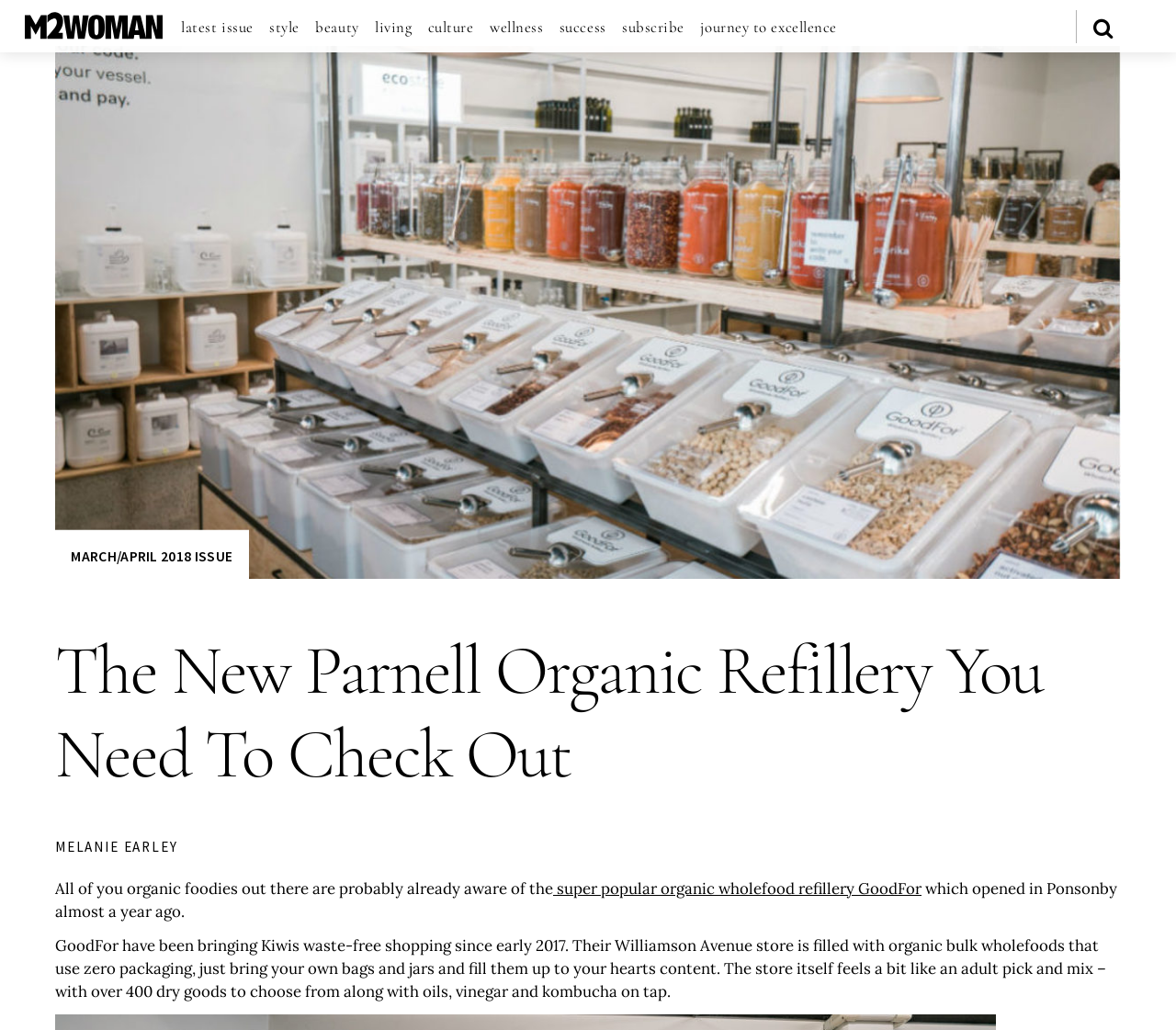Could you highlight the region that needs to be clicked to execute the instruction: "read the latest issue"?

[0.154, 0.015, 0.215, 0.037]